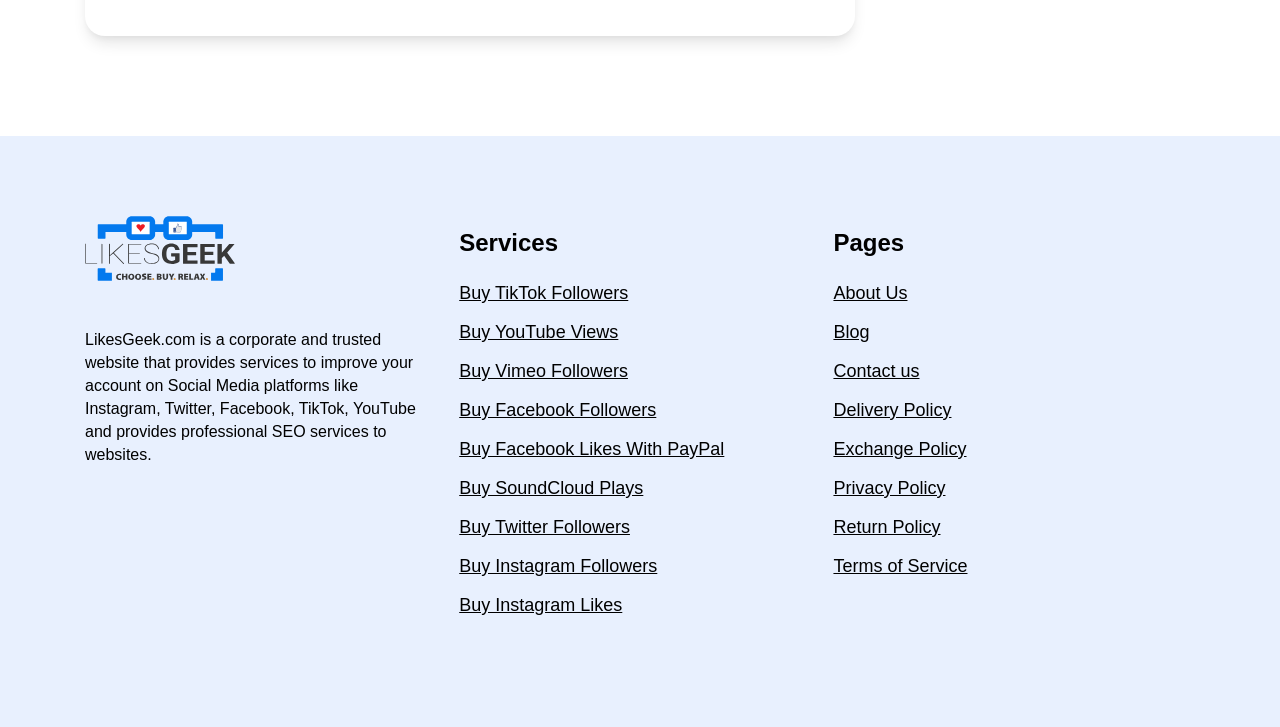Bounding box coordinates are specified in the format (top-left x, top-left y, bottom-right x, bottom-right y). All values are floating point numbers bounded between 0 and 1. Please provide the bounding box coordinate of the region this sentence describes: Buy Facebook Likes With PayPal

[0.359, 0.601, 0.632, 0.634]